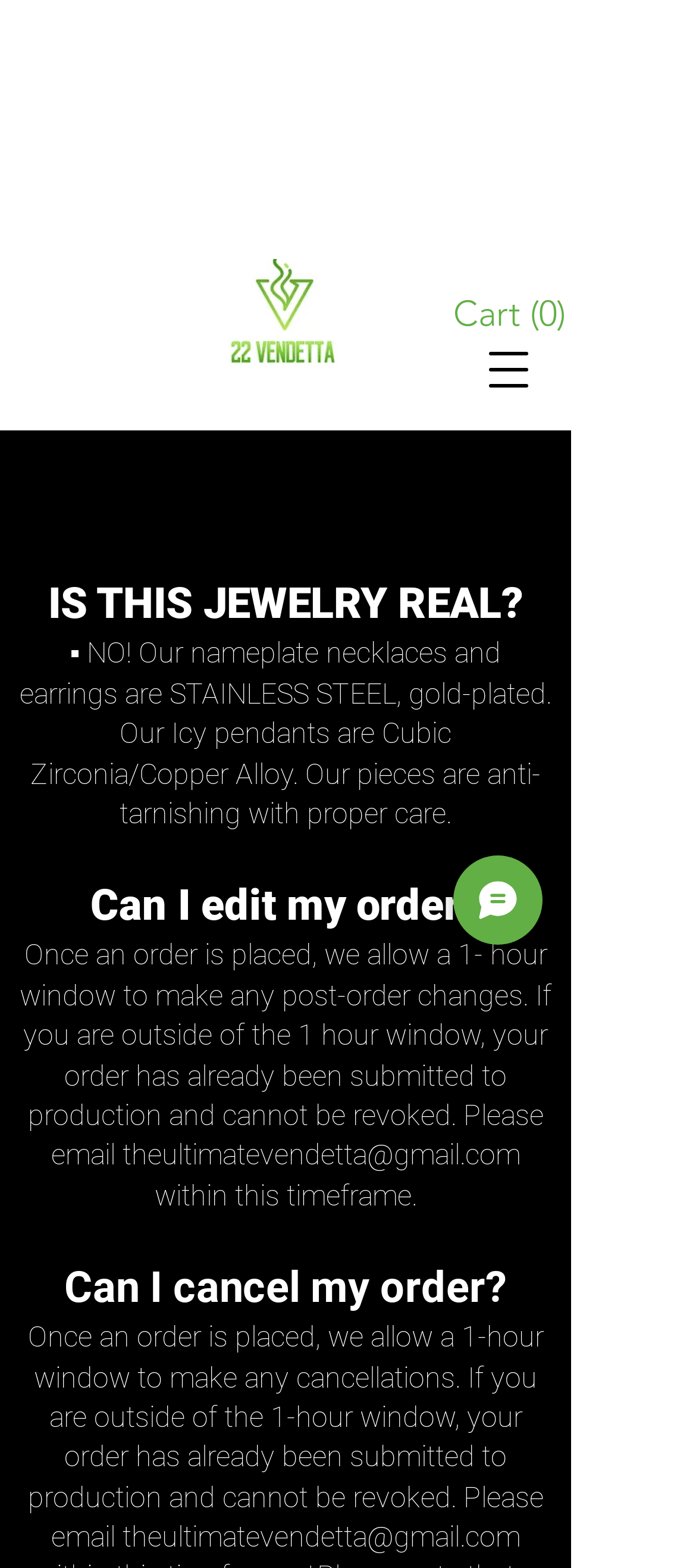Provide a brief response in the form of a single word or phrase:
What is the purpose of the 'Chat' button?

To chat